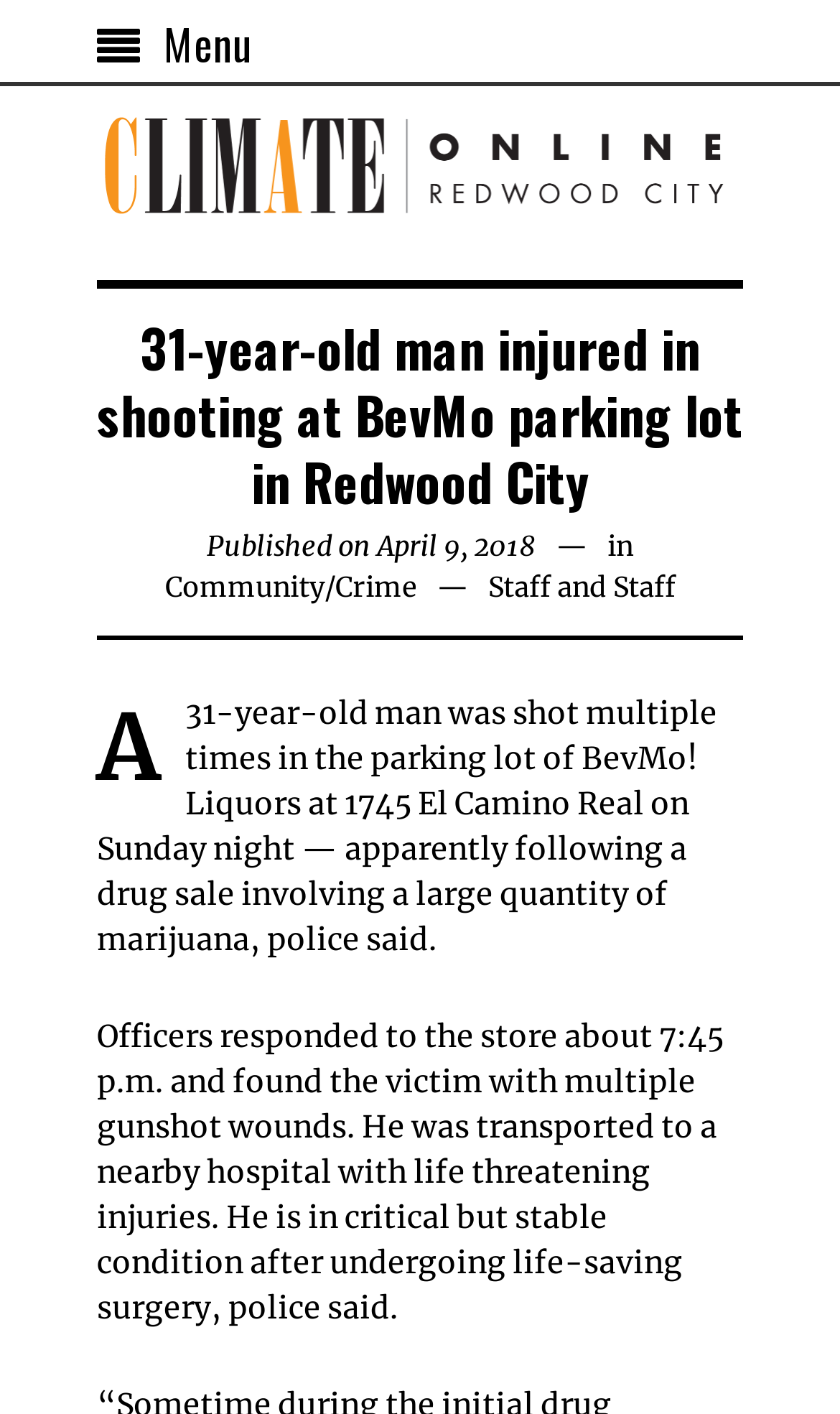What was the victim's condition after surgery?
Based on the image, provide your answer in one word or phrase.

Critical but stable